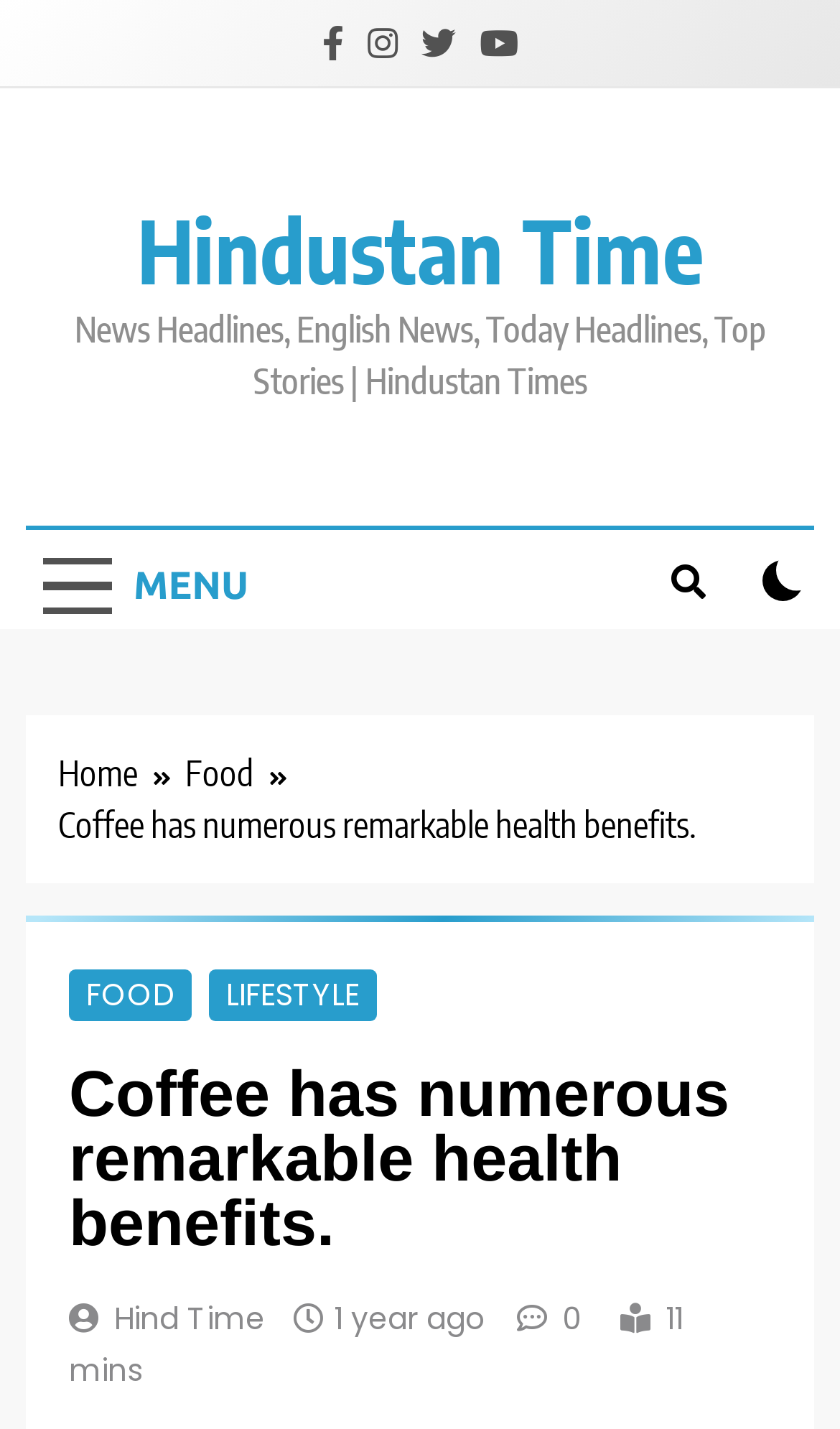Determine the bounding box coordinates in the format (top-left x, top-left y, bottom-right x, bottom-right y). Ensure all values are floating point numbers between 0 and 1. Identify the bounding box of the UI element described by: Corporate States of America

None